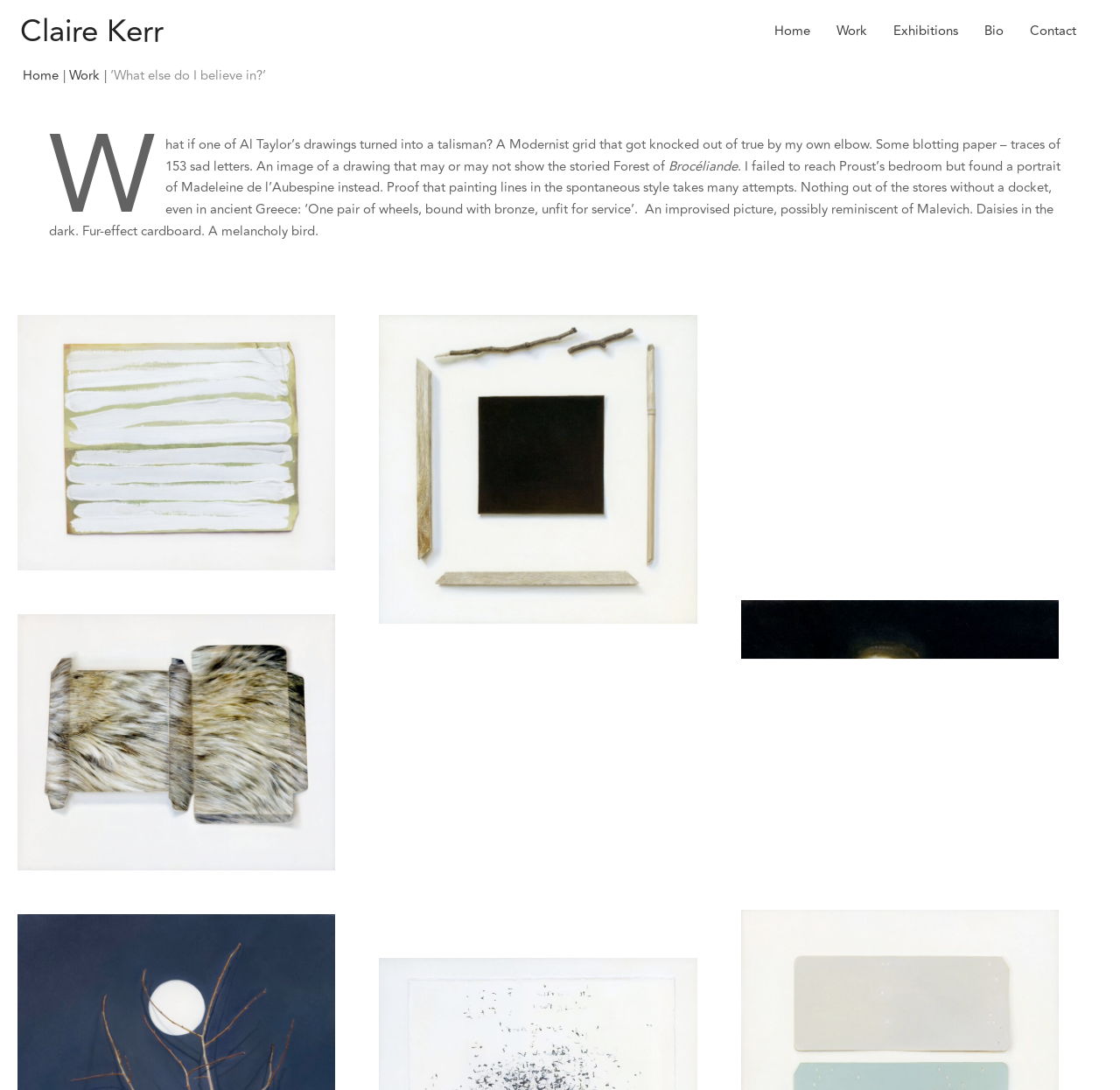How many images are displayed on this webpage?
Use the information from the screenshot to give a comprehensive response to the question.

There are five image elements on the webpage, which are 'White Lines' image, 'Fur-Effect Box' image, 'Improvised Picture' image, 'Val sans retour' image, and 'Bird' image, each with its own bounding box coordinates.